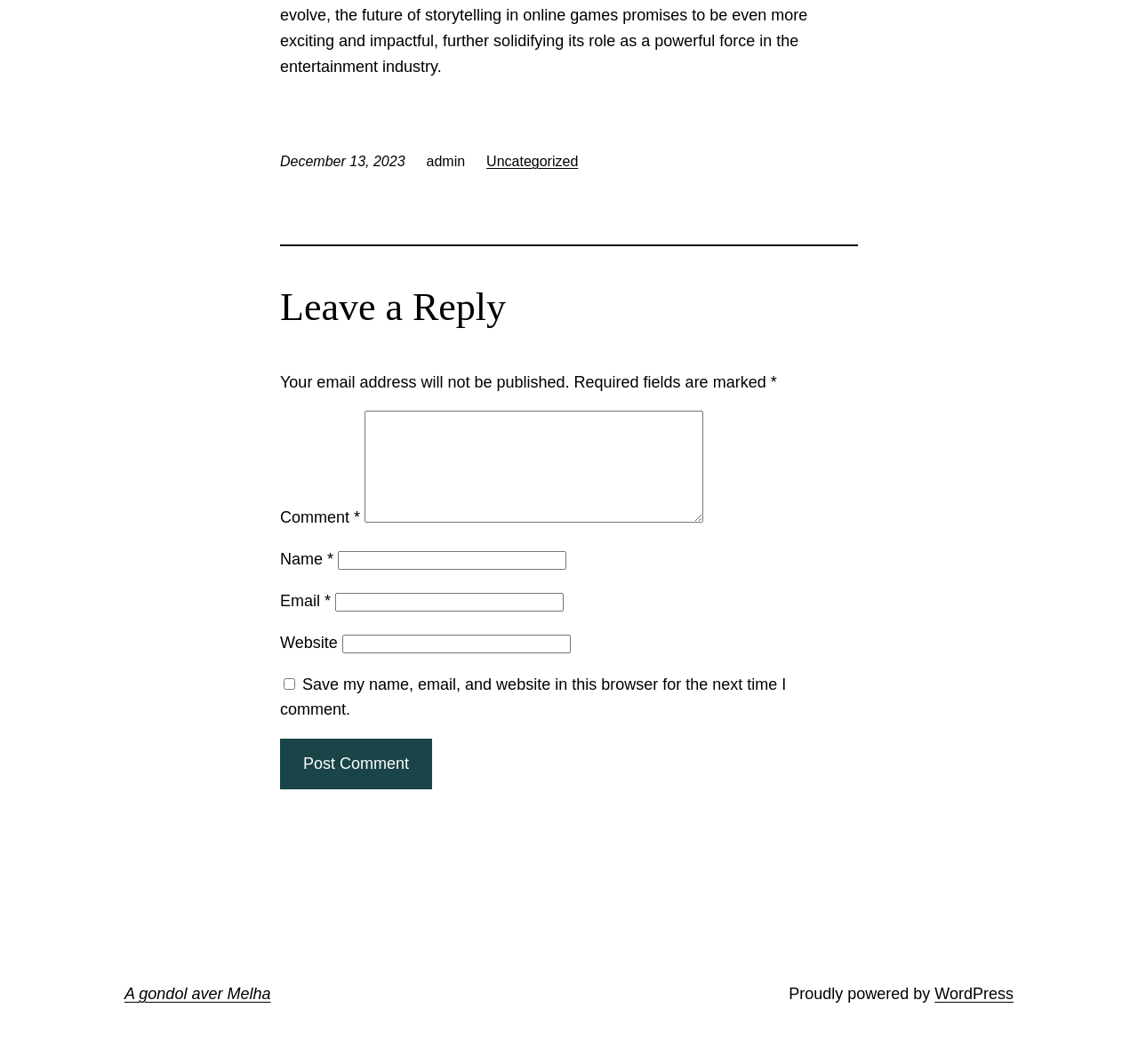Specify the bounding box coordinates of the element's area that should be clicked to execute the given instruction: "Click the 'Post Comment' button". The coordinates should be four float numbers between 0 and 1, i.e., [left, top, right, bottom].

[0.246, 0.694, 0.38, 0.742]